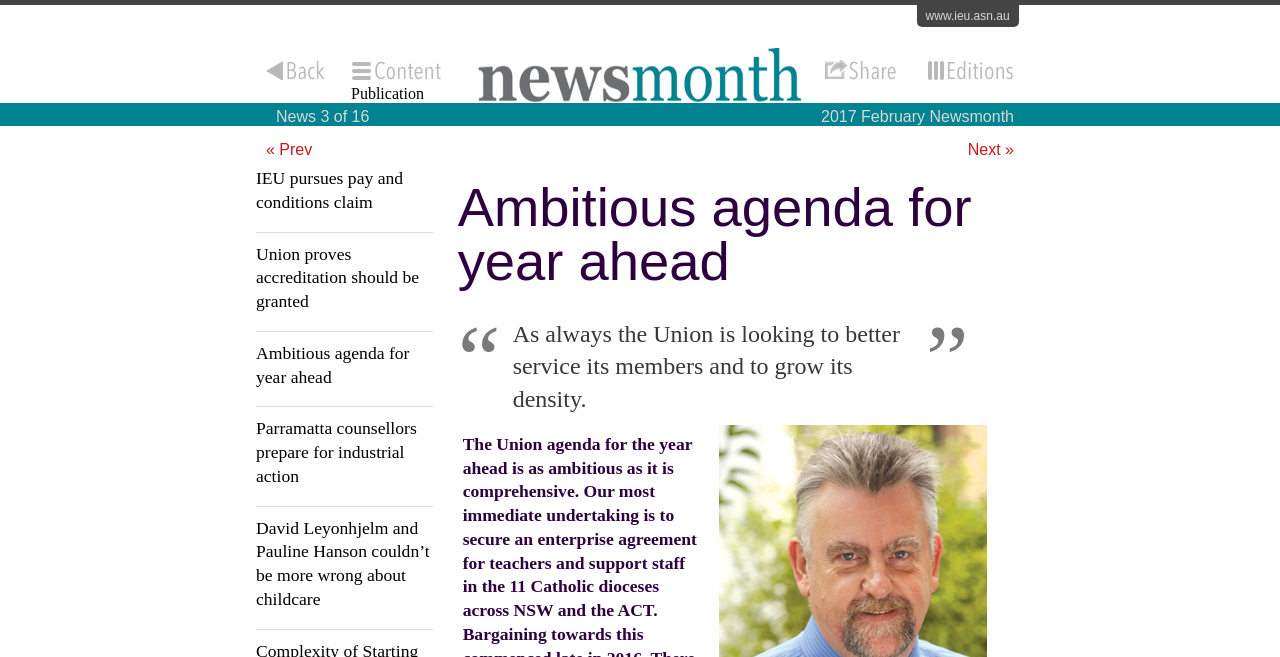Determine the bounding box of the UI element mentioned here: "« Prev". The coordinates must be in the format [left, top, right, bottom] with values ranging from 0 to 1.

[0.208, 0.215, 0.244, 0.24]